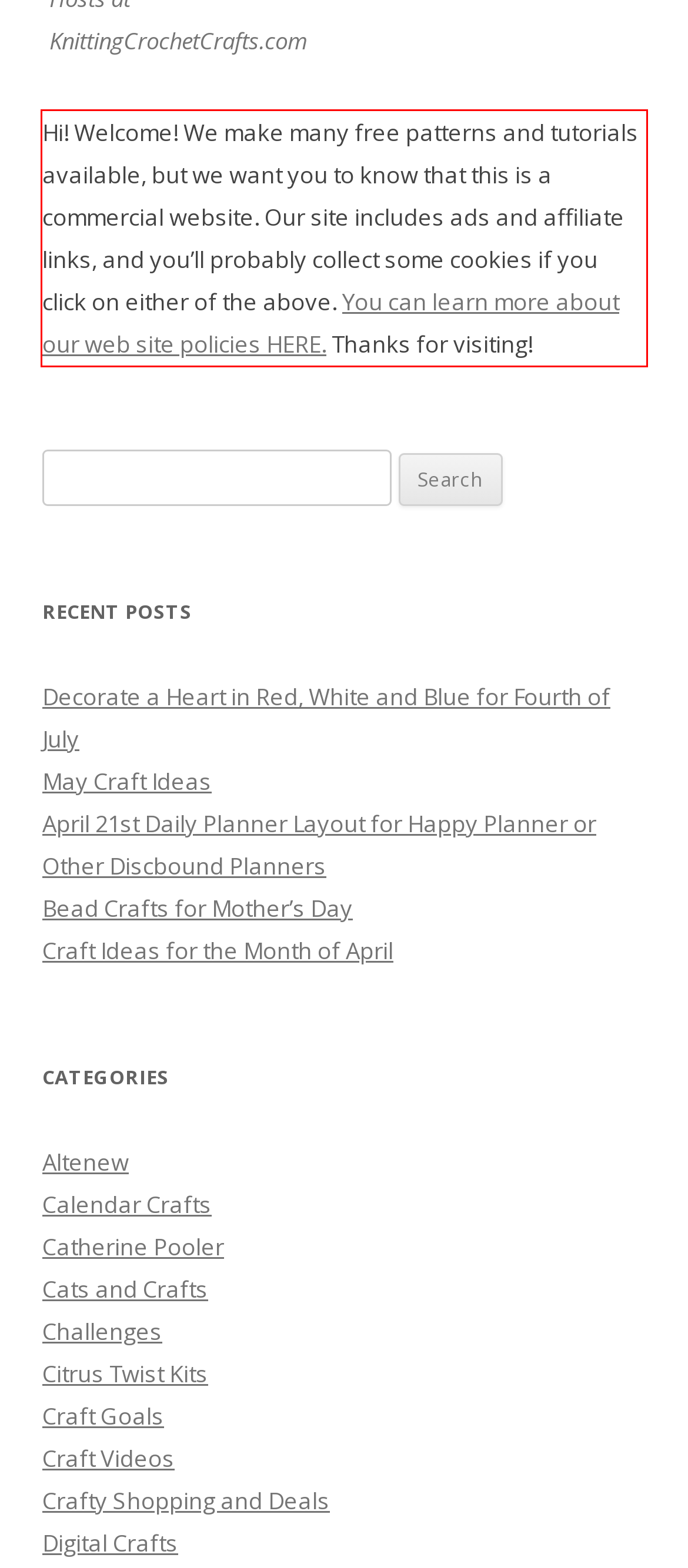Locate the red bounding box in the provided webpage screenshot and use OCR to determine the text content inside it.

Hi! Welcome! We make many free patterns and tutorials available, but we want you to know that this is a commercial website. Our site includes ads and affiliate links, and you’ll probably collect some cookies if you click on either of the above. You can learn more about our web site policies HERE. Thanks for visiting!